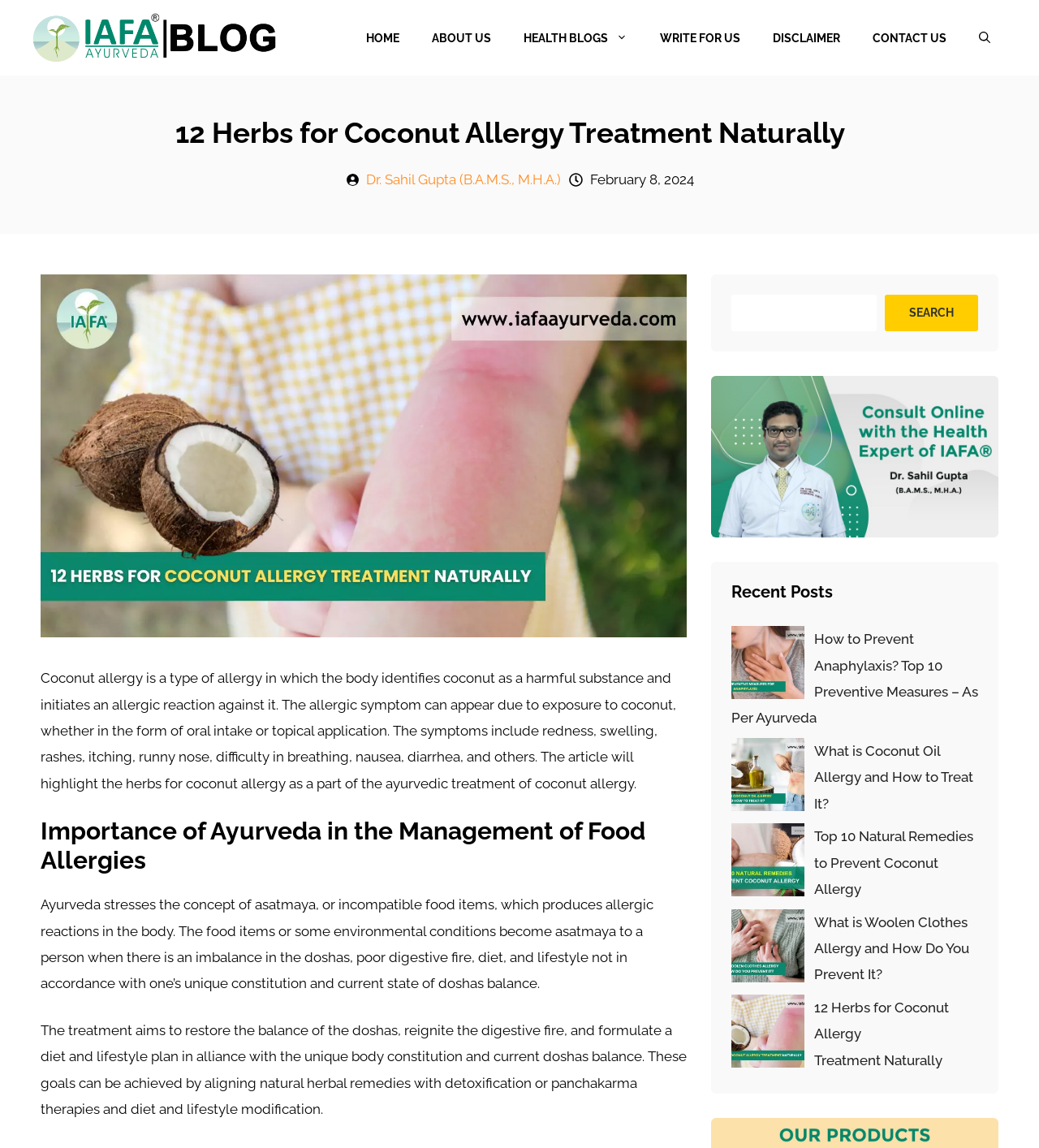Identify the bounding box of the HTML element described as: "Search".

[0.852, 0.256, 0.941, 0.289]